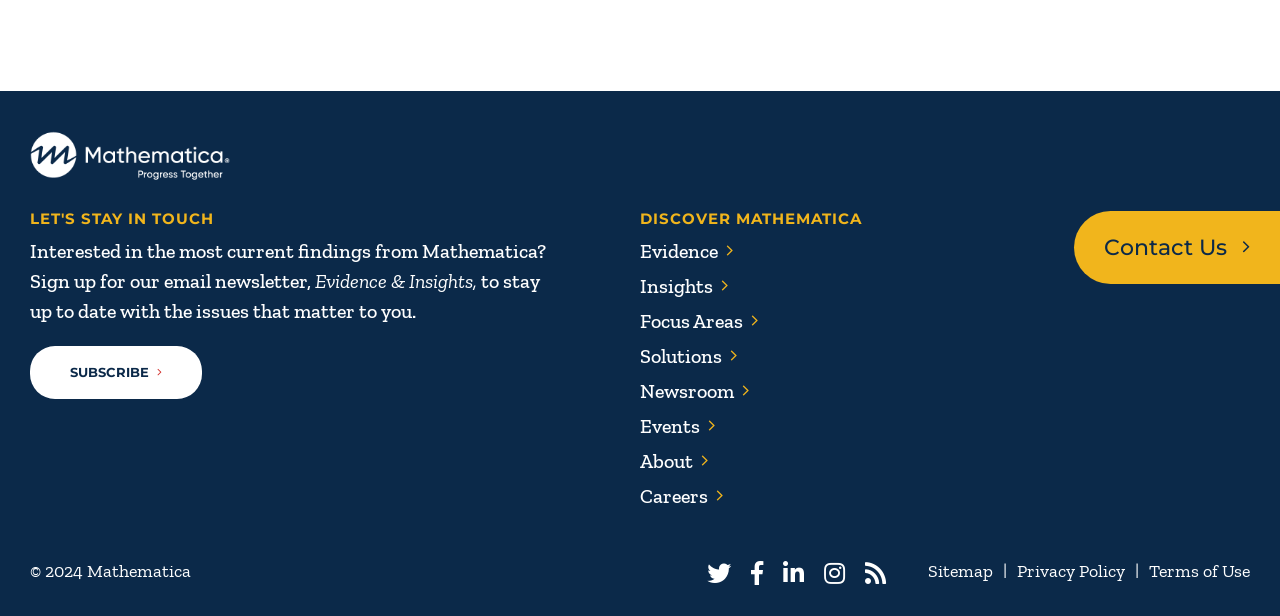Specify the bounding box coordinates of the element's region that should be clicked to achieve the following instruction: "Subscribe to the email newsletter". The bounding box coordinates consist of four float numbers between 0 and 1, in the format [left, top, right, bottom].

[0.023, 0.562, 0.158, 0.648]